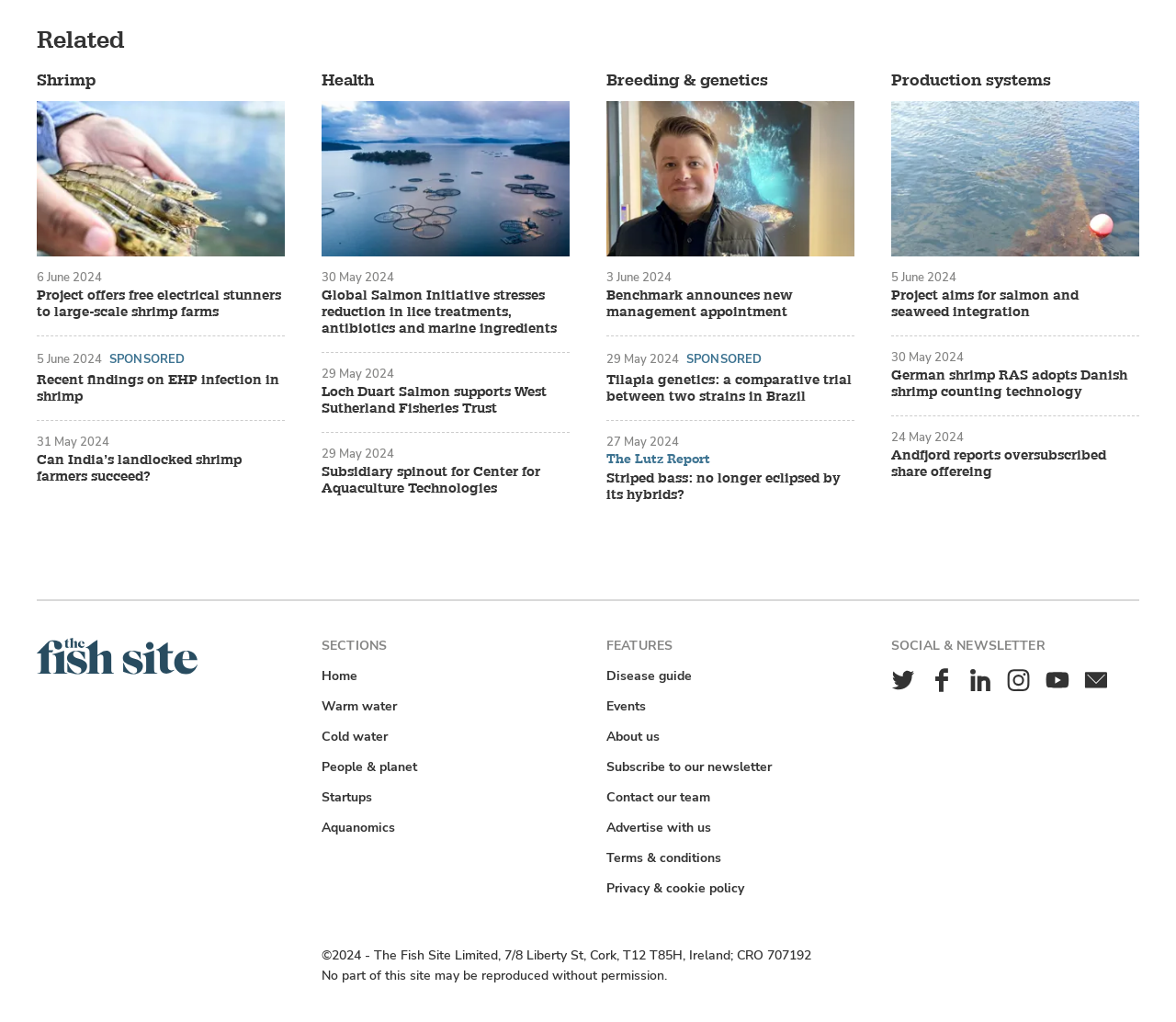Given the element description, predict the bounding box coordinates in the format (top-left x, top-left y, bottom-right x, bottom-right y), using floating point numbers between 0 and 1: Terms & conditions

[0.512, 0.83, 0.616, 0.849]